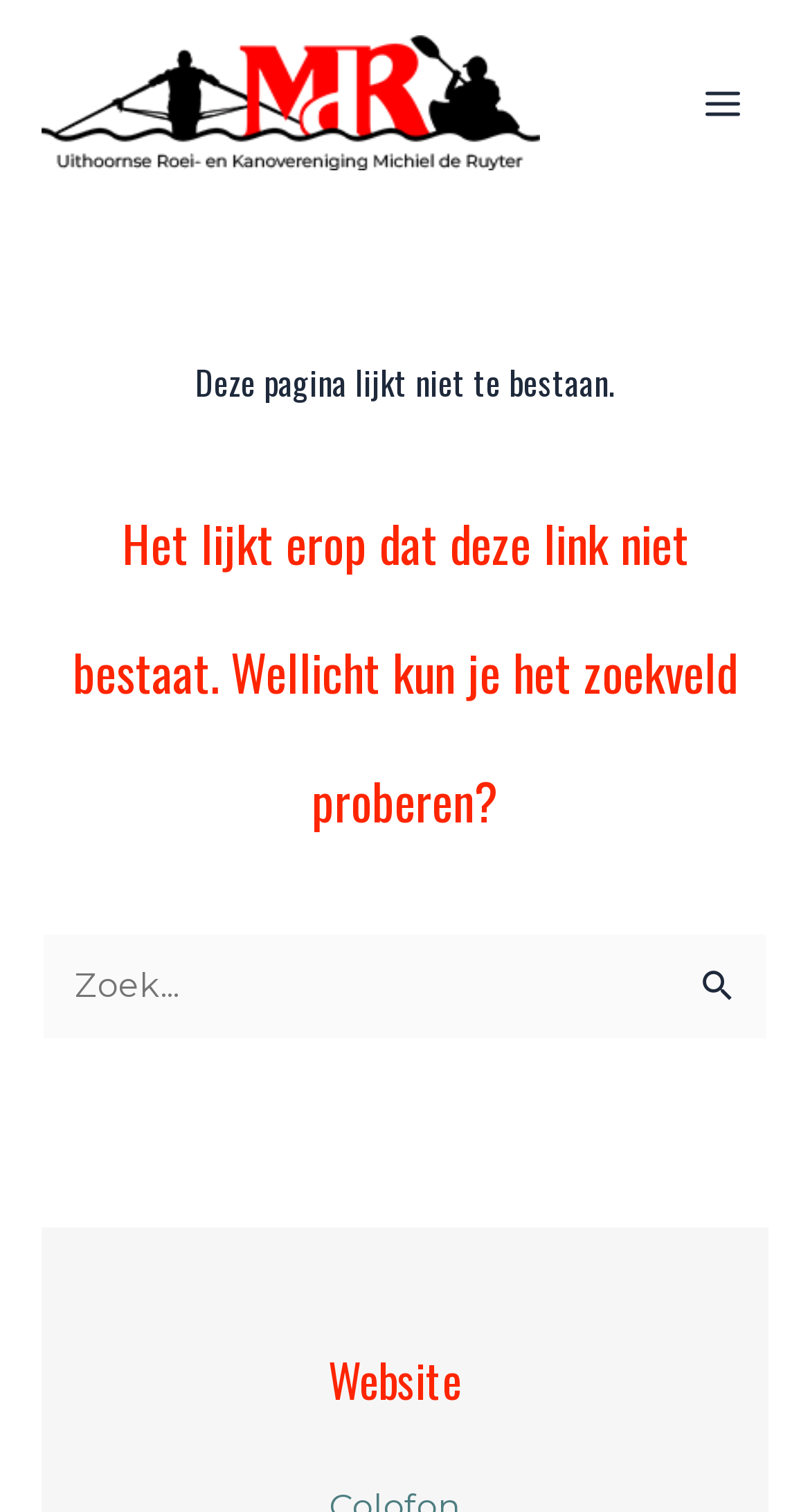What is the name of the organization?
Please use the visual content to give a single word or phrase answer.

Uithoornse Roei- en Kanovereniging